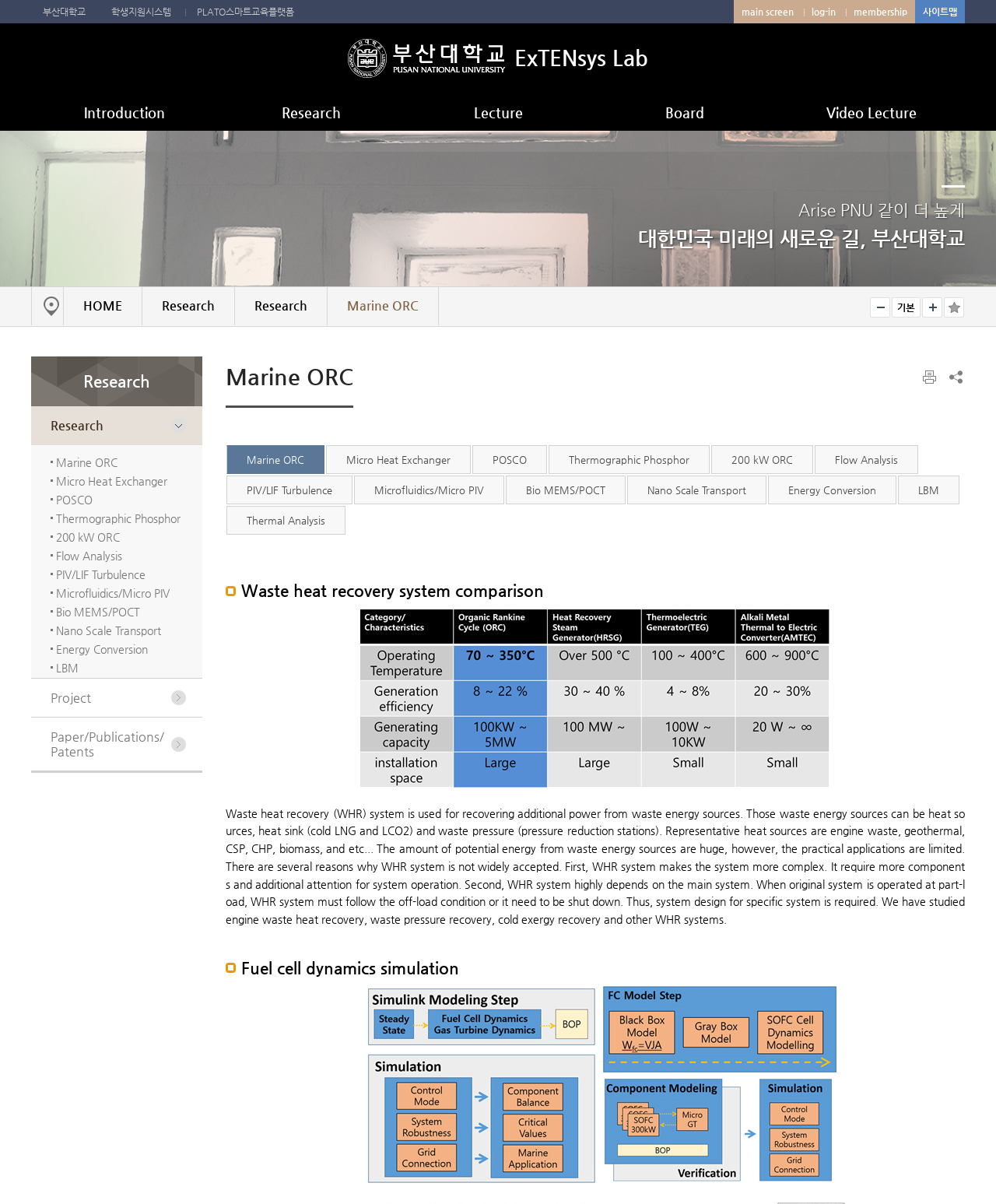Locate the bounding box coordinates of the area to click to fulfill this instruction: "zoom in the page". The bounding box should be presented as four float numbers between 0 and 1, in the order [left, top, right, bottom].

[0.926, 0.247, 0.946, 0.264]